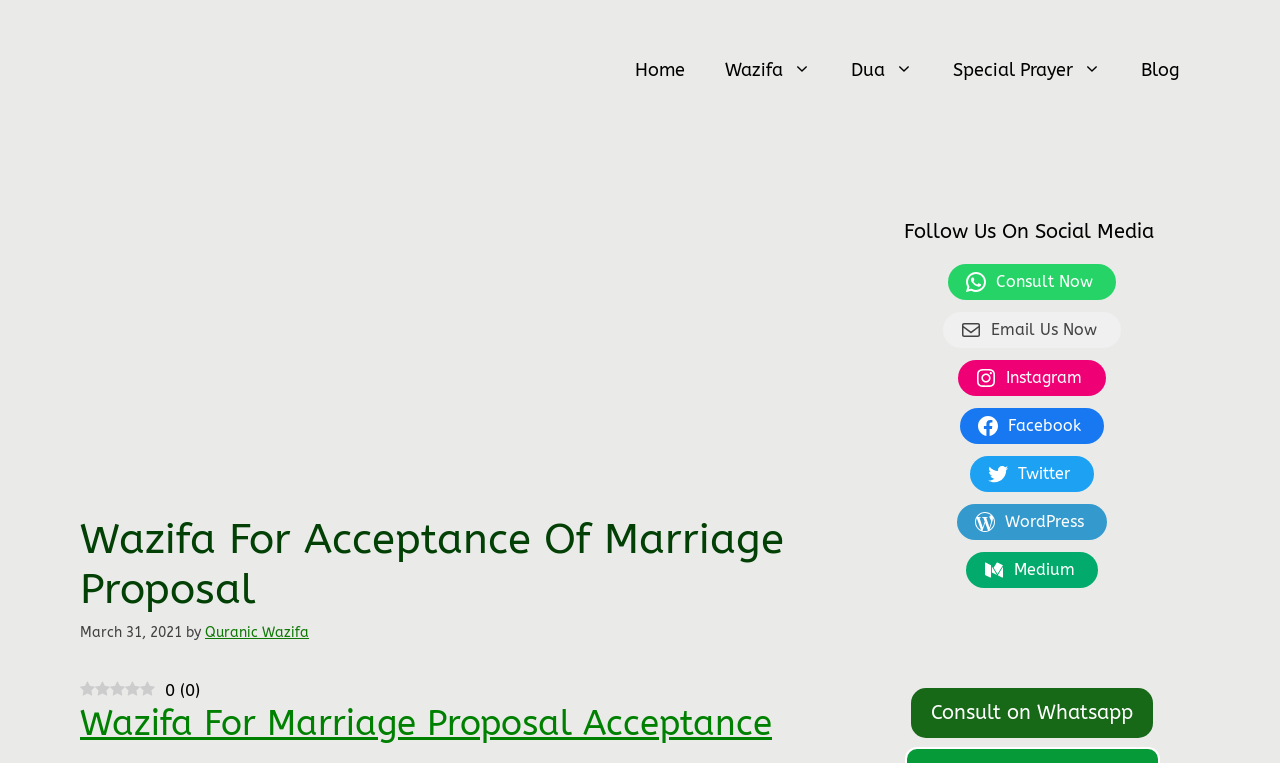Reply to the question with a brief word or phrase: What is the name of the website?

Quranic Wazifa